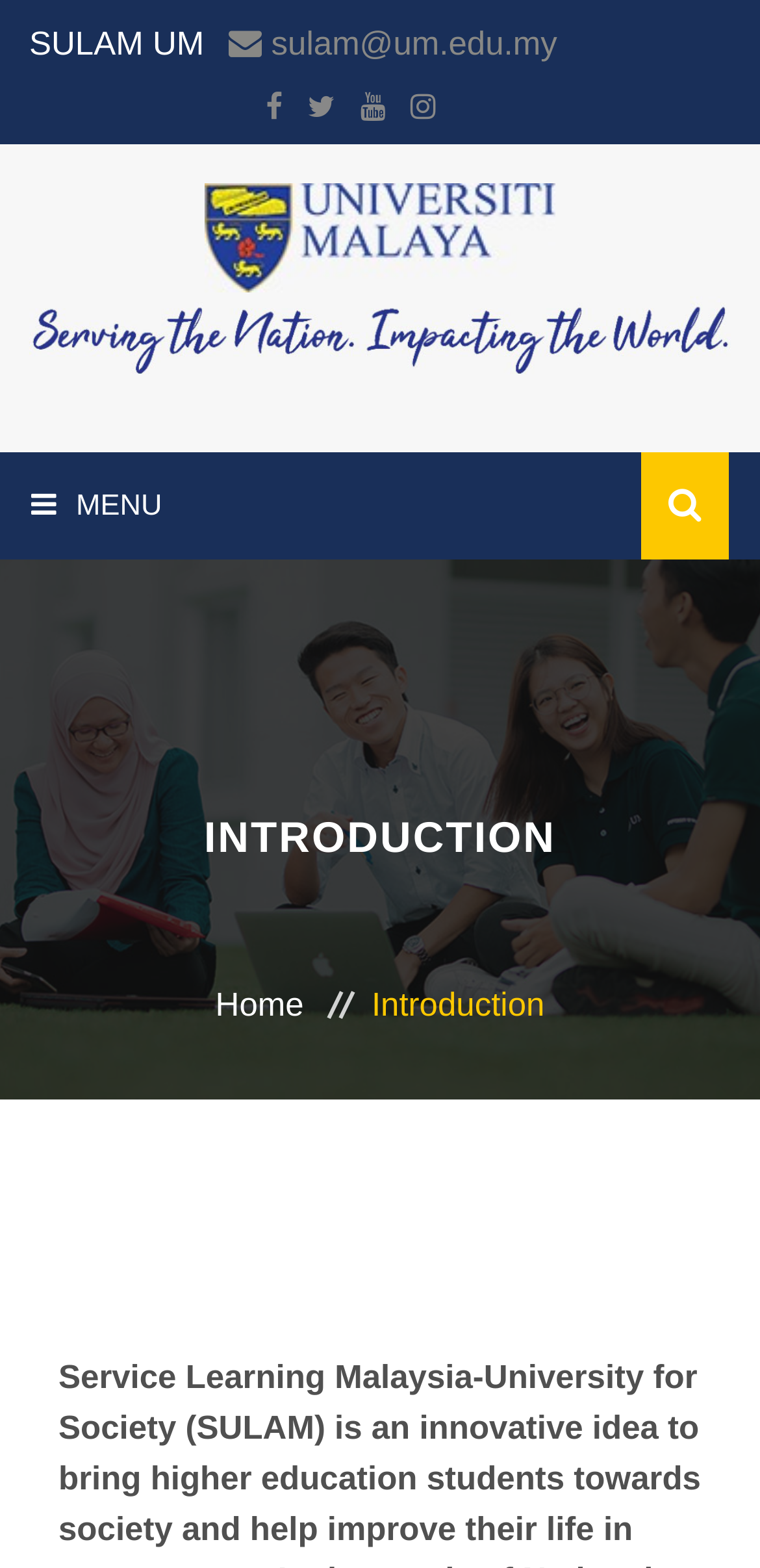What is the logo of the website?
Please provide a comprehensive answer based on the information in the image.

I examined the webpage and found that the logo of the website is 'SULAM UM', which is displayed at the top-center of the webpage.